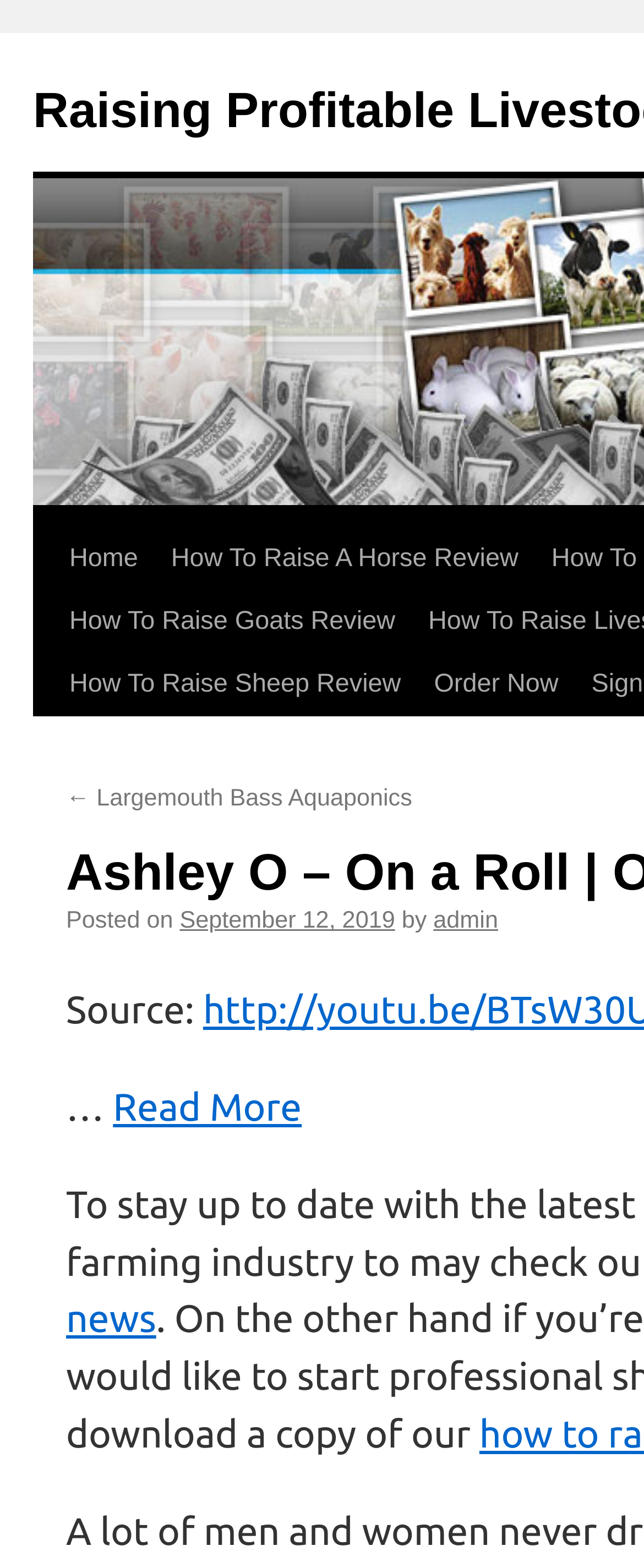Answer the question below using just one word or a short phrase: 
What is the text before 'Read More'?

…